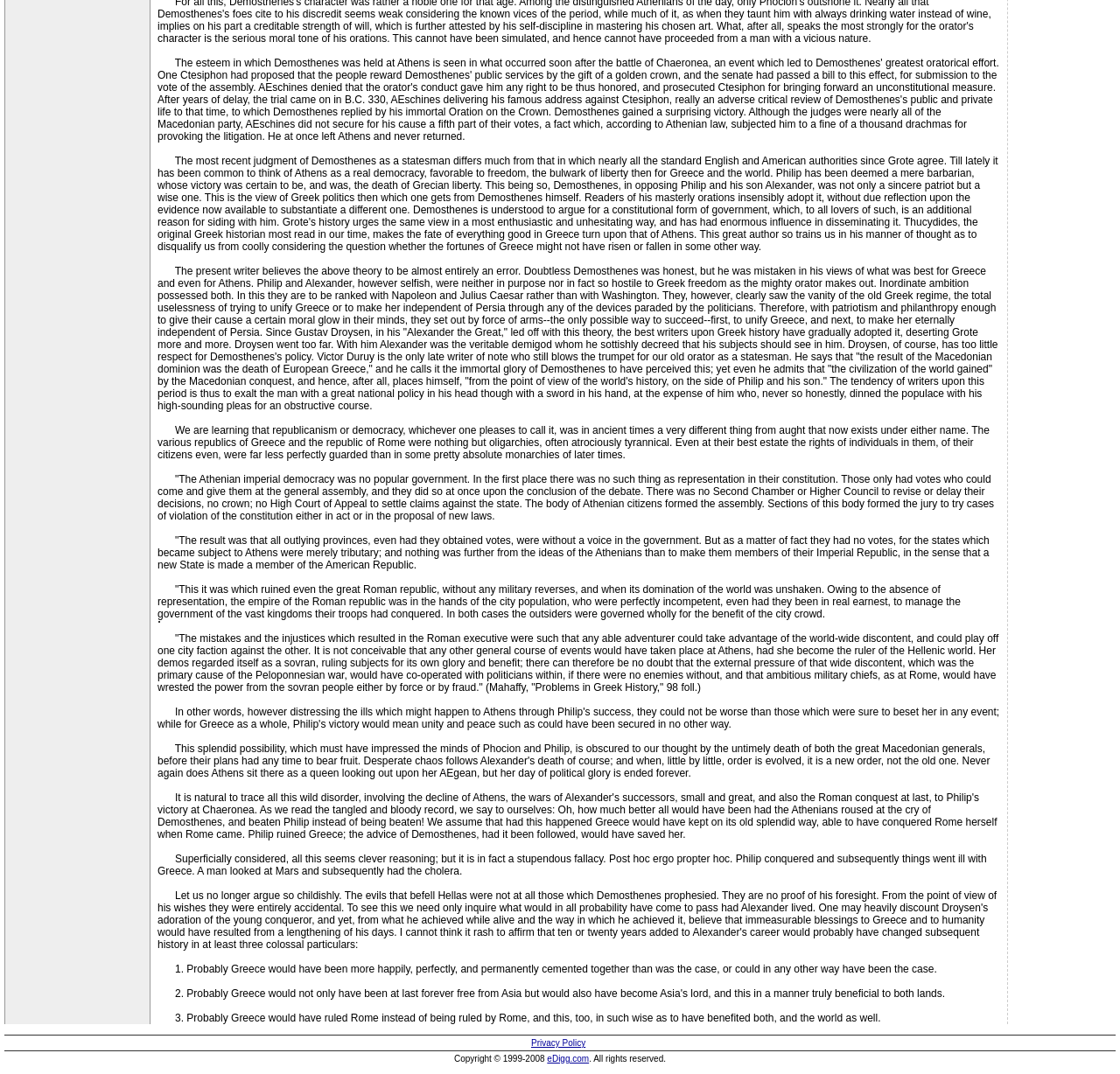What is the main topic of the text?
Look at the screenshot and provide an in-depth answer.

The main topic of the text is ancient Greece, as it discusses the politics and history of ancient Greece, including the roles of Demosthenes, Philip, and Alexander.